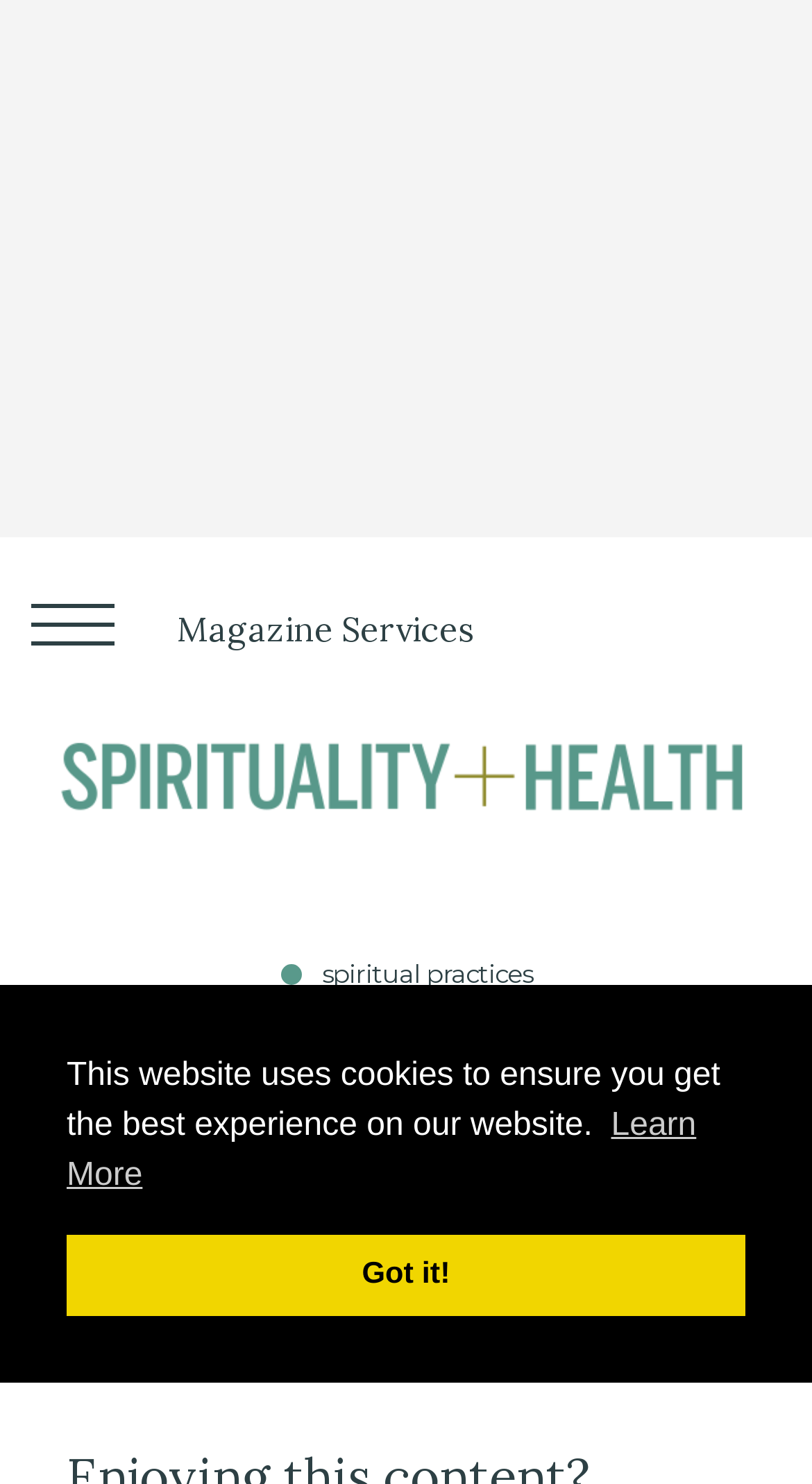Determine the bounding box coordinates for the HTML element described here: "About".

None